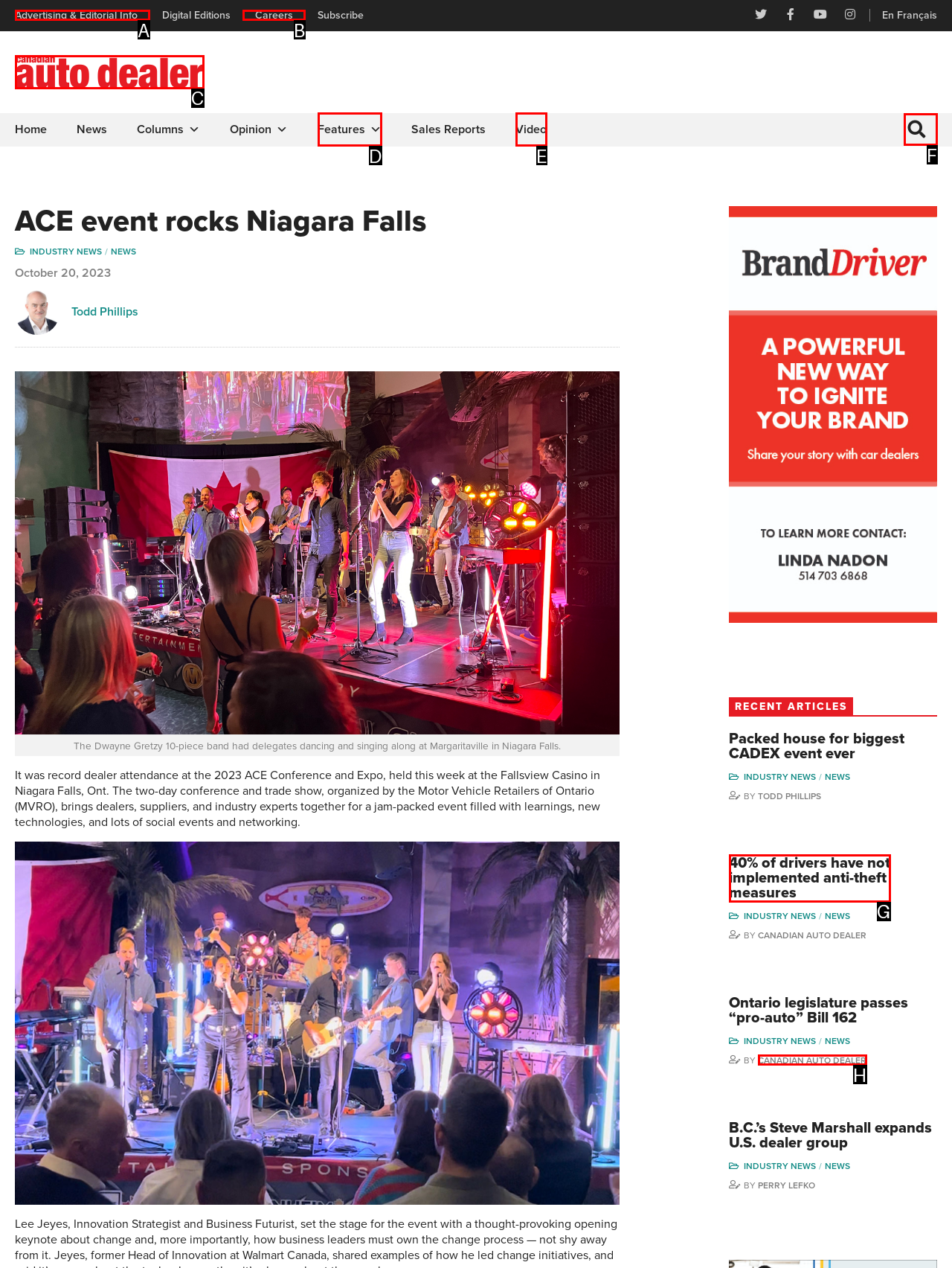Based on the description Advertising & Editorial Info, identify the most suitable HTML element from the options. Provide your answer as the corresponding letter.

A